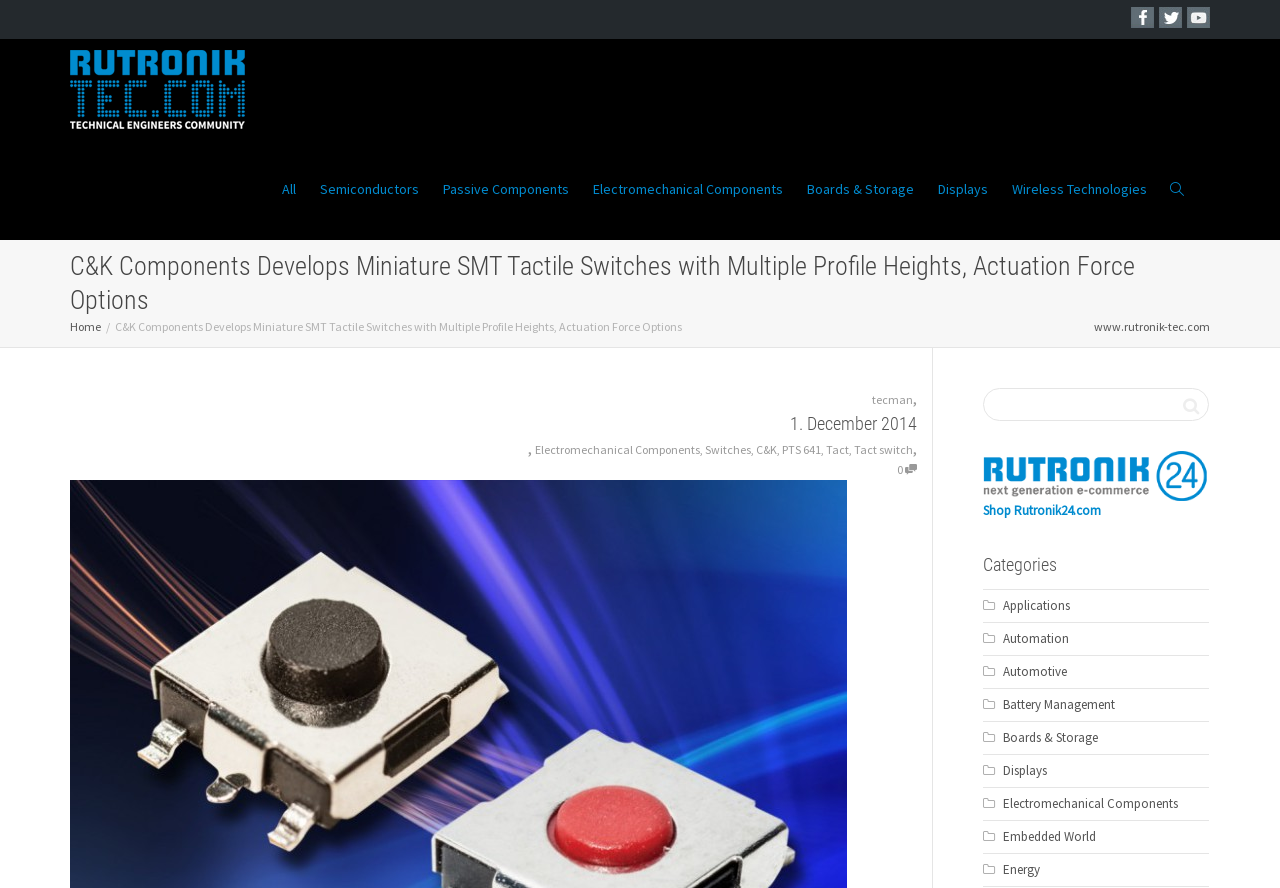Identify the bounding box for the UI element described as: "Boards & Storage". Ensure the coordinates are four float numbers between 0 and 1, formatted as [left, top, right, bottom].

[0.63, 0.157, 0.714, 0.269]